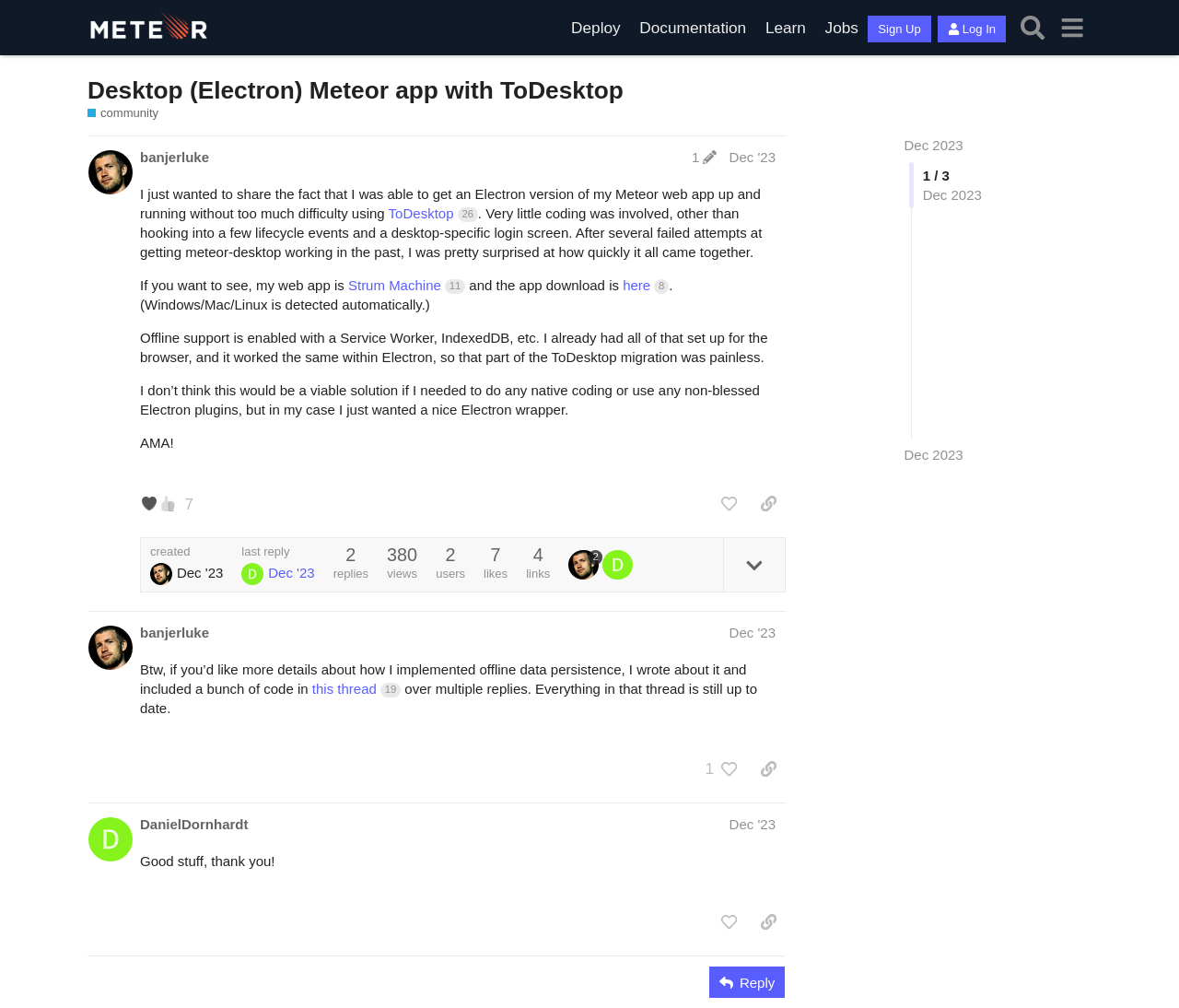Please identify the bounding box coordinates of the area that needs to be clicked to fulfill the following instruction: "Click on the 'ToDesktop' link."

[0.329, 0.204, 0.405, 0.219]